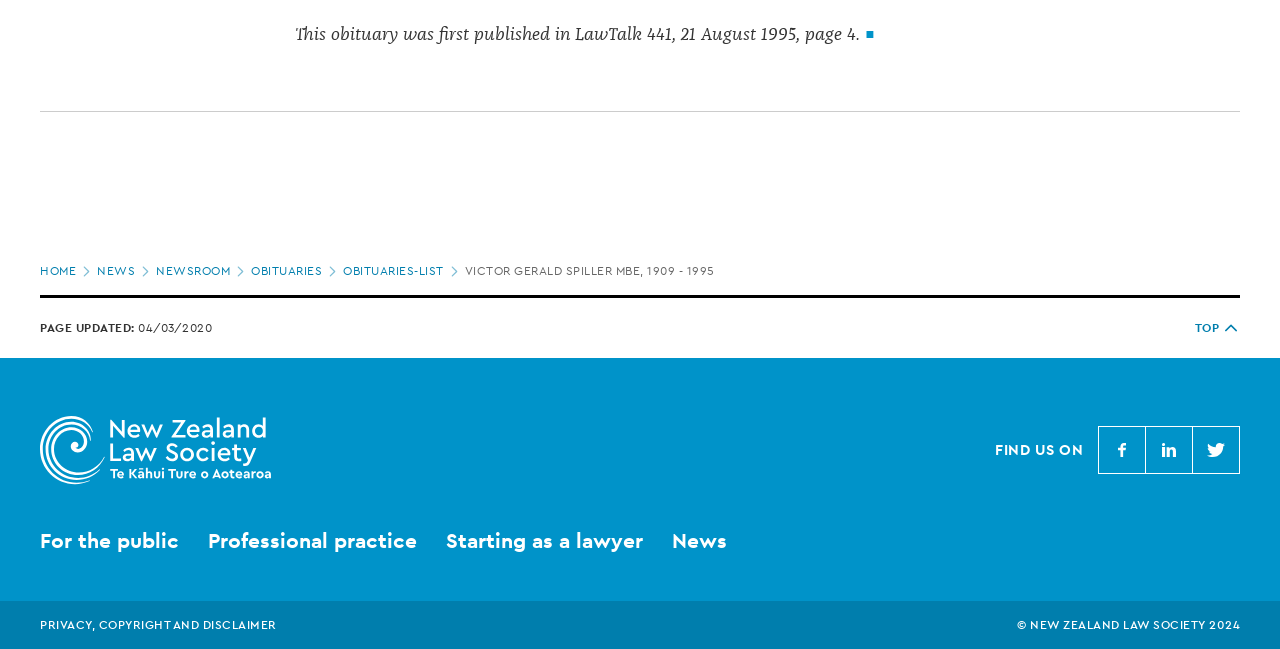Extract the bounding box coordinates for the UI element described as: "Professional practice".

[0.162, 0.812, 0.326, 0.854]